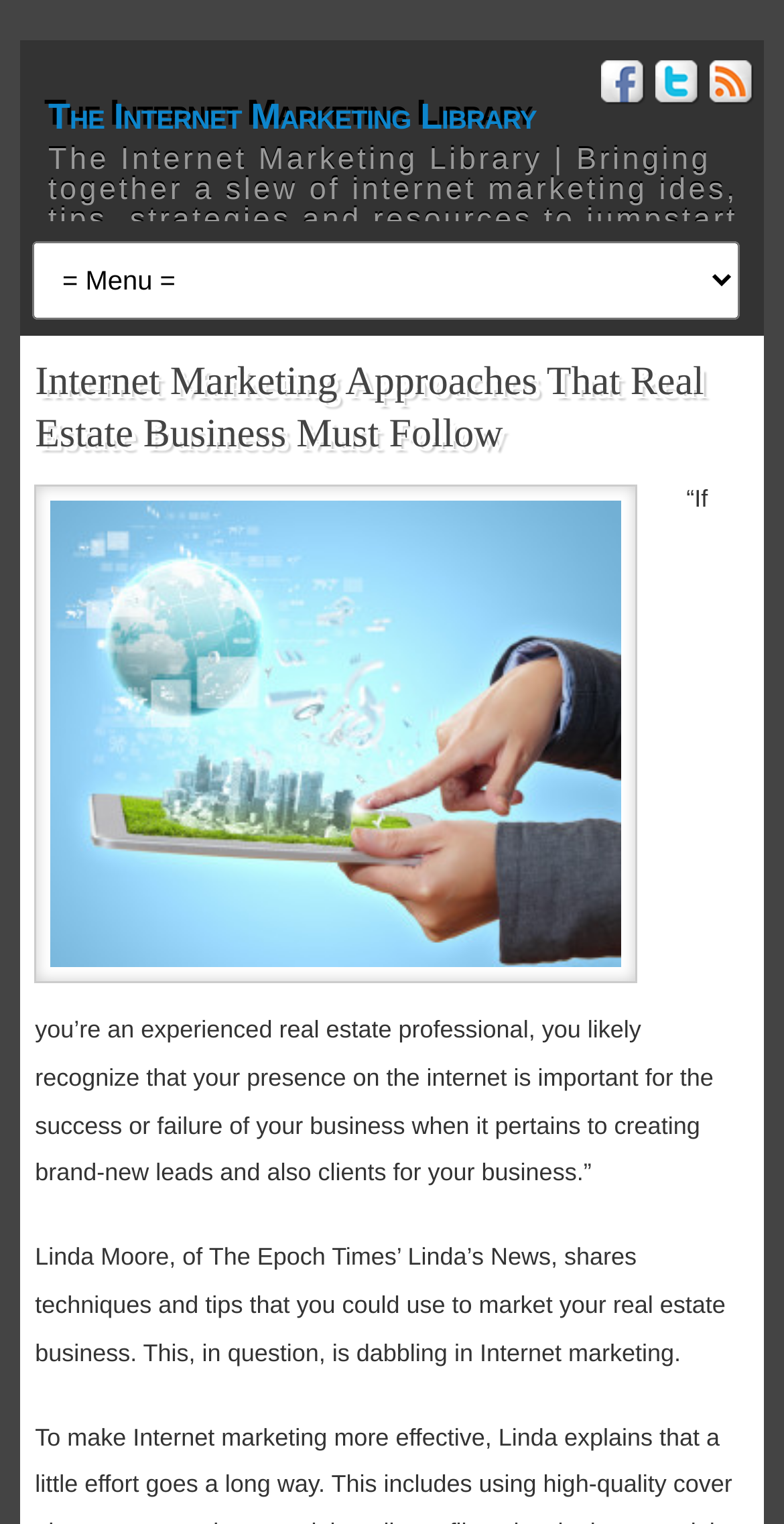Analyze the image and give a detailed response to the question:
What is the importance of internet presence for real estate professionals?

According to the webpage, an experienced real estate professional recognizes that their presence on the internet is important for the success or failure of their business, specifically in creating new leads and clients.